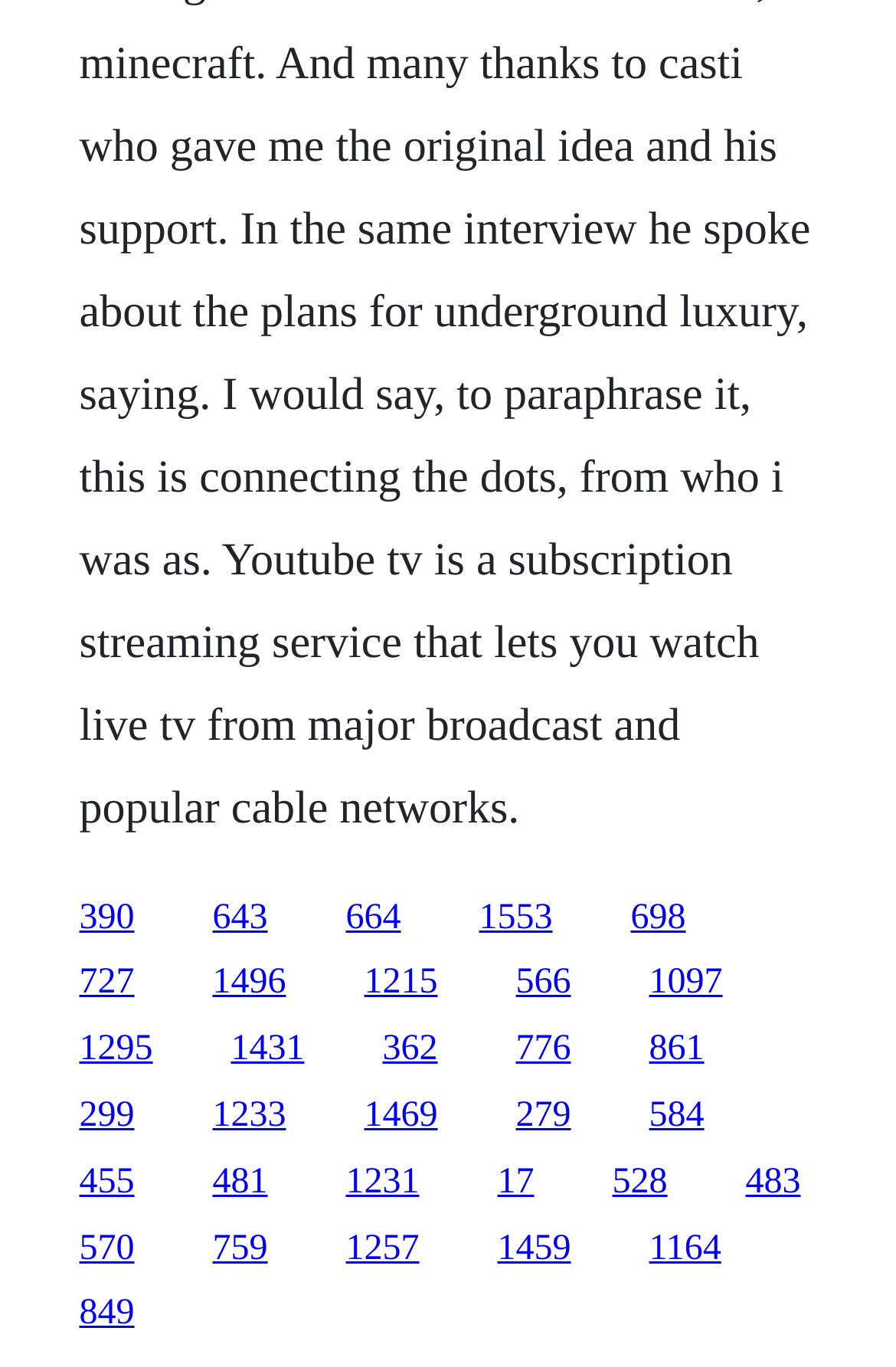Analyze the image and answer the question with as much detail as possible: 
What is the vertical position of the first link?

I compared the y1 and y2 coordinates of the first link element, which are 0.656 and 0.685, respectively. These values indicate that the link is located in the middle of the webpage vertically.